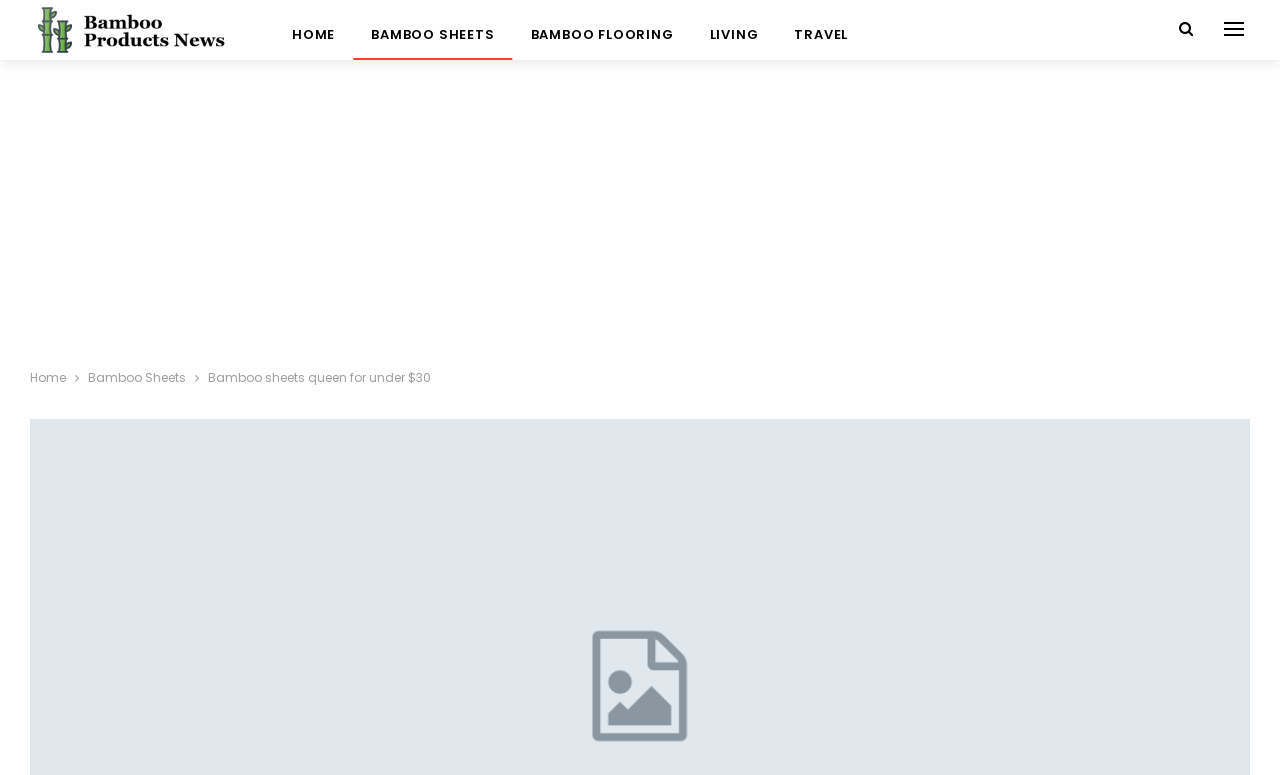Provide the bounding box for the UI element matching this description: "Bamboo Flooring".

[0.4, 0.0, 0.54, 0.077]